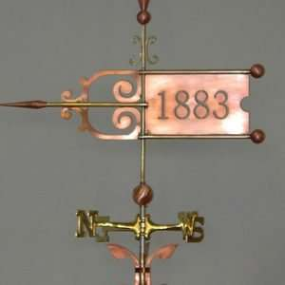What is the purpose of the arrow in the weathervane?
Answer the question with a thorough and detailed explanation.

The caption describes the traditional cardinal direction arrow as pointing north, south, east, and west, indicating that its purpose is to point directions.